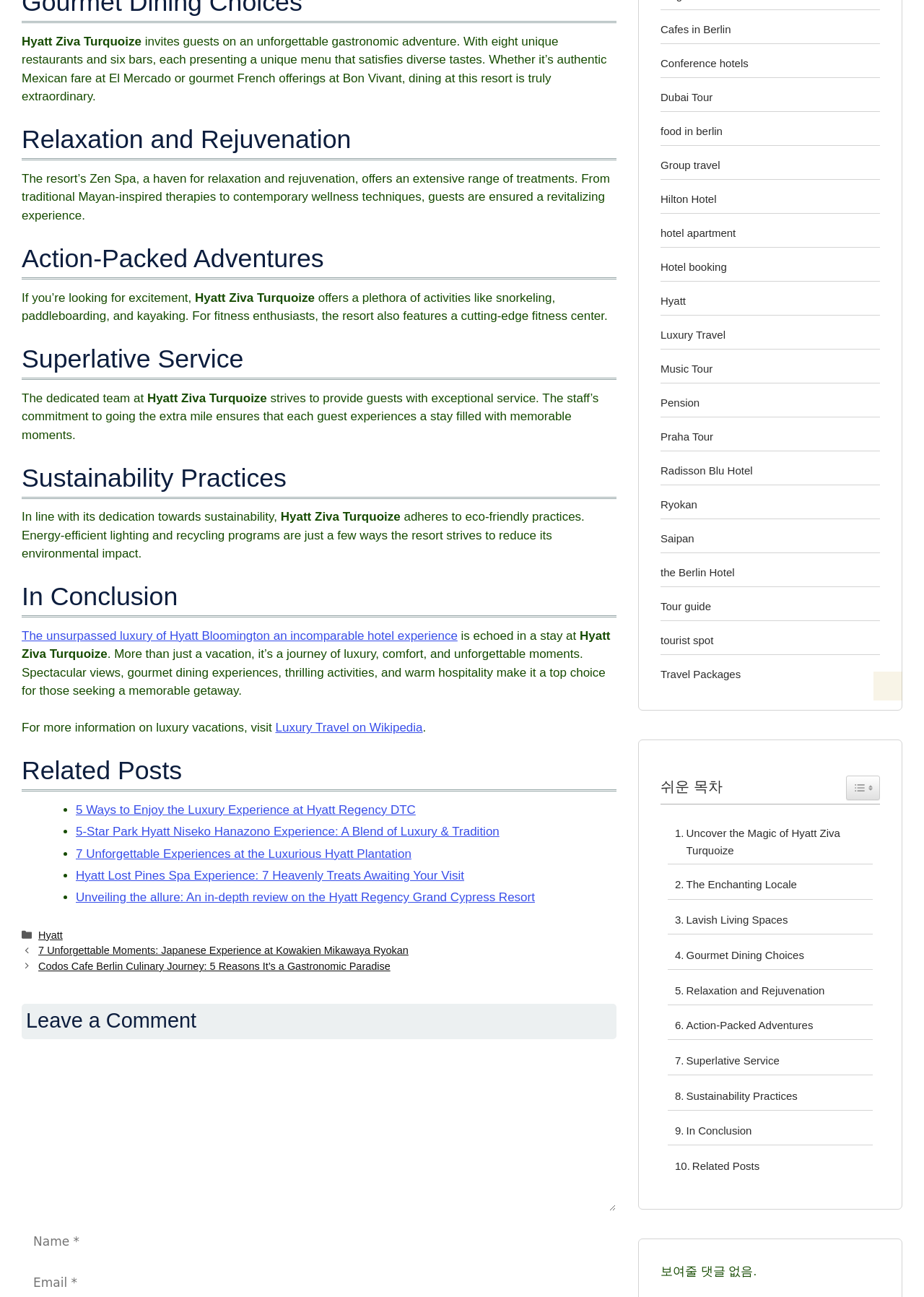Find the bounding box coordinates for the area that should be clicked to accomplish the instruction: "Visit 'Luxury Travel on Wikipedia'".

[0.298, 0.556, 0.457, 0.567]